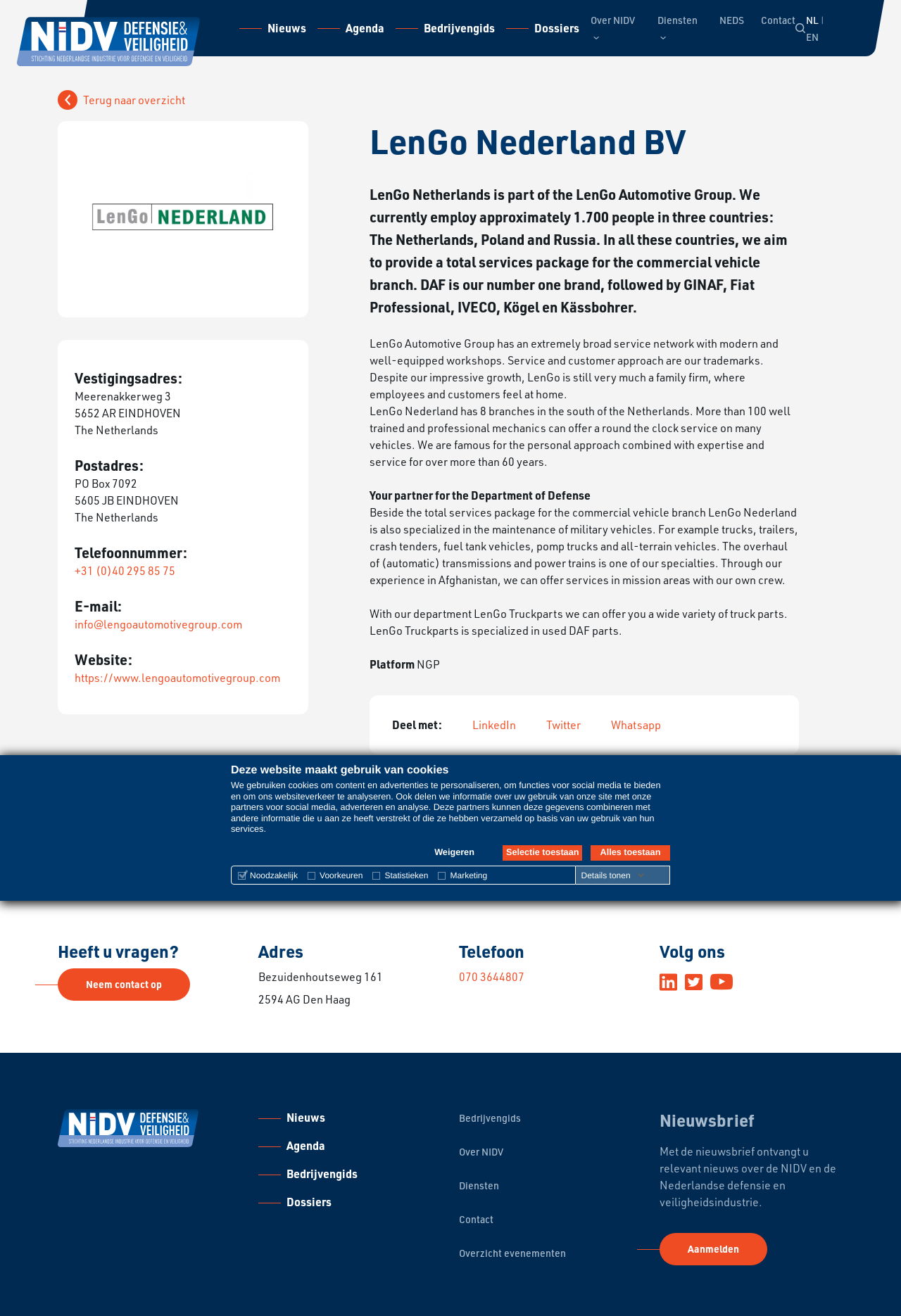How many branches does LenGo Nederland have in the south of the Netherlands?
Based on the image, answer the question with a single word or brief phrase.

8